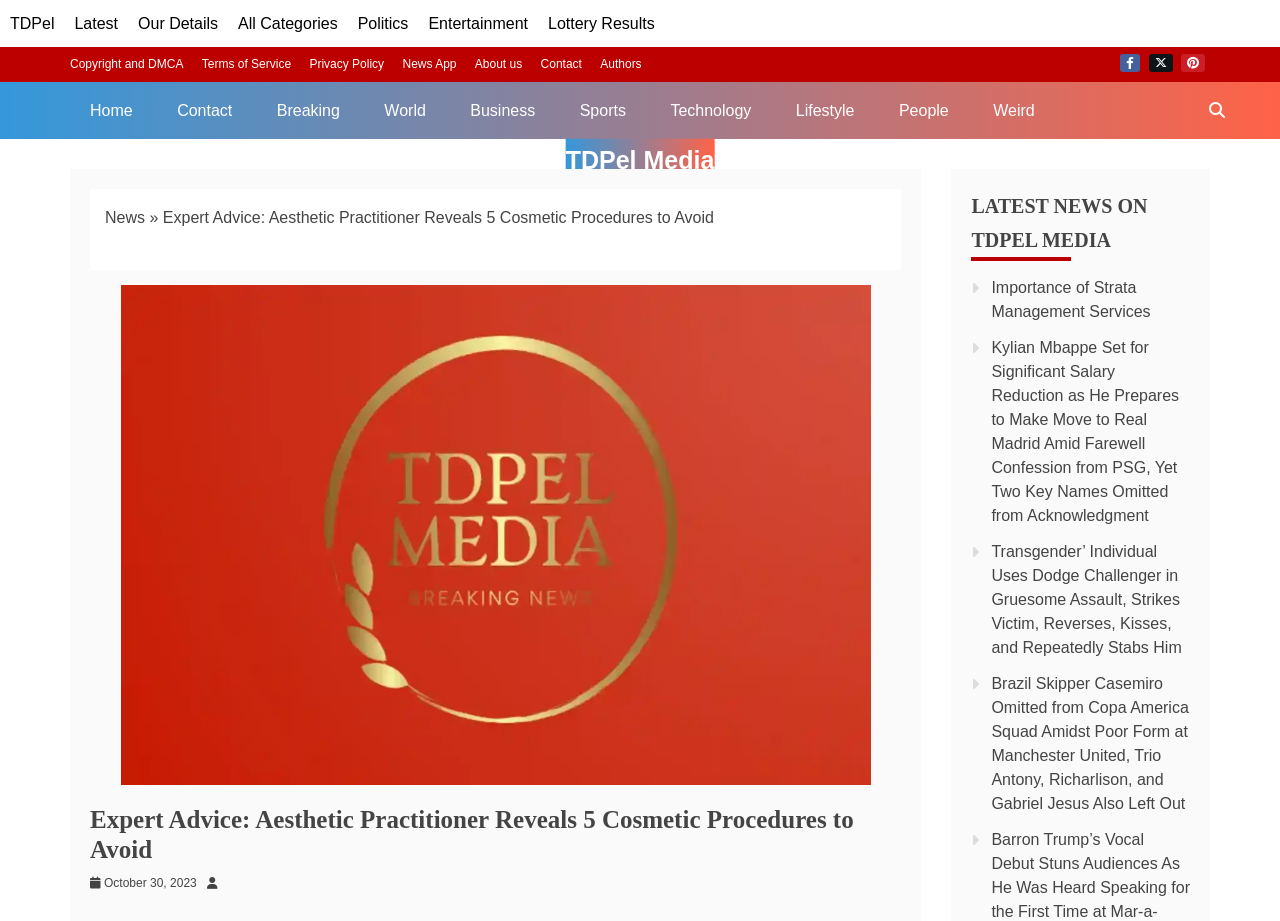Find the bounding box coordinates of the element you need to click on to perform this action: 'Read the article about Microsoft PL-300 Exam'. The coordinates should be represented by four float values between 0 and 1, in the format [left, top, right, bottom].

None